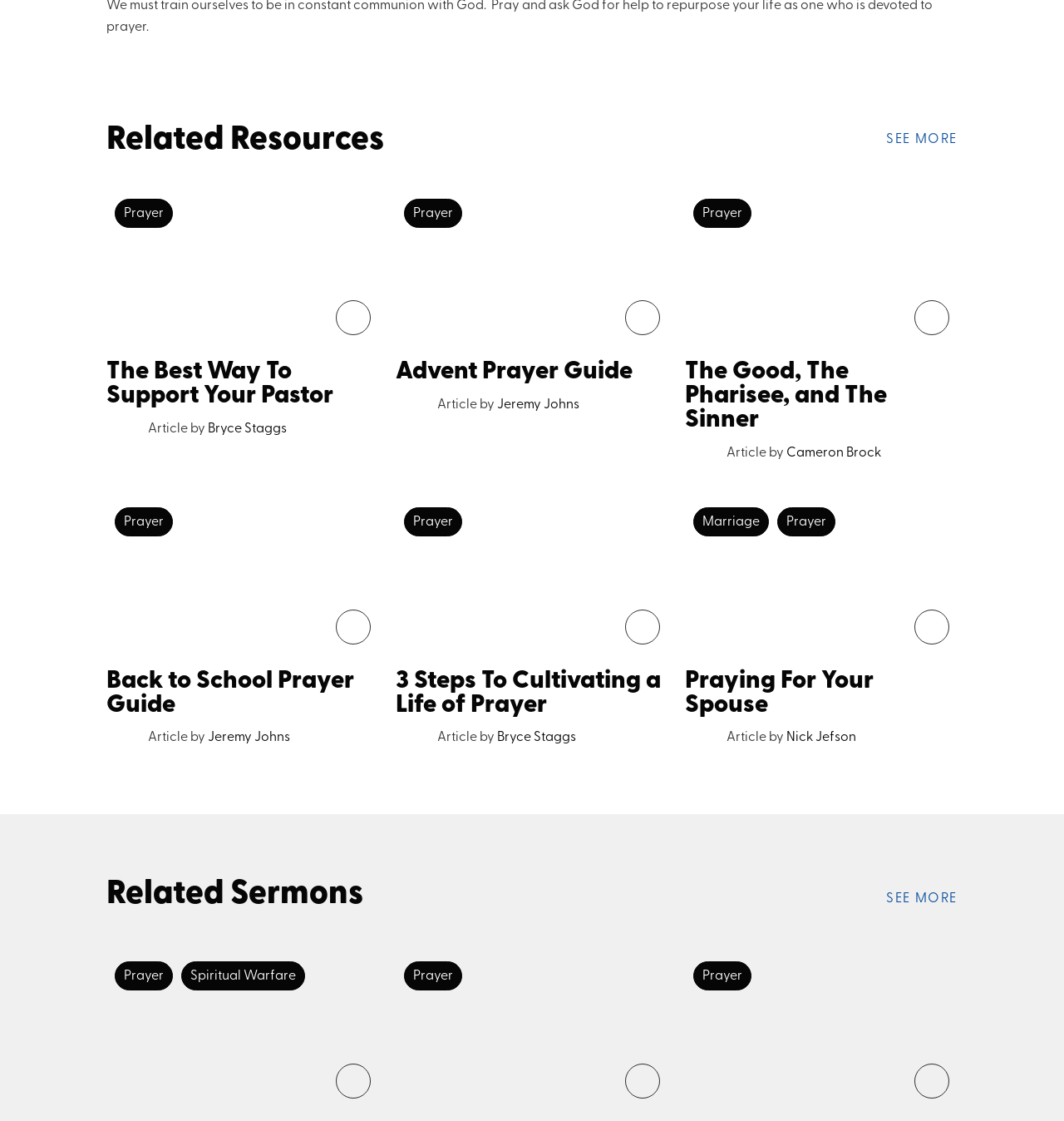Locate the bounding box coordinates of the element you need to click to accomplish the task described by this instruction: "Click on 'SEE MORE' to view more related sermons".

[0.833, 0.794, 0.9, 0.81]